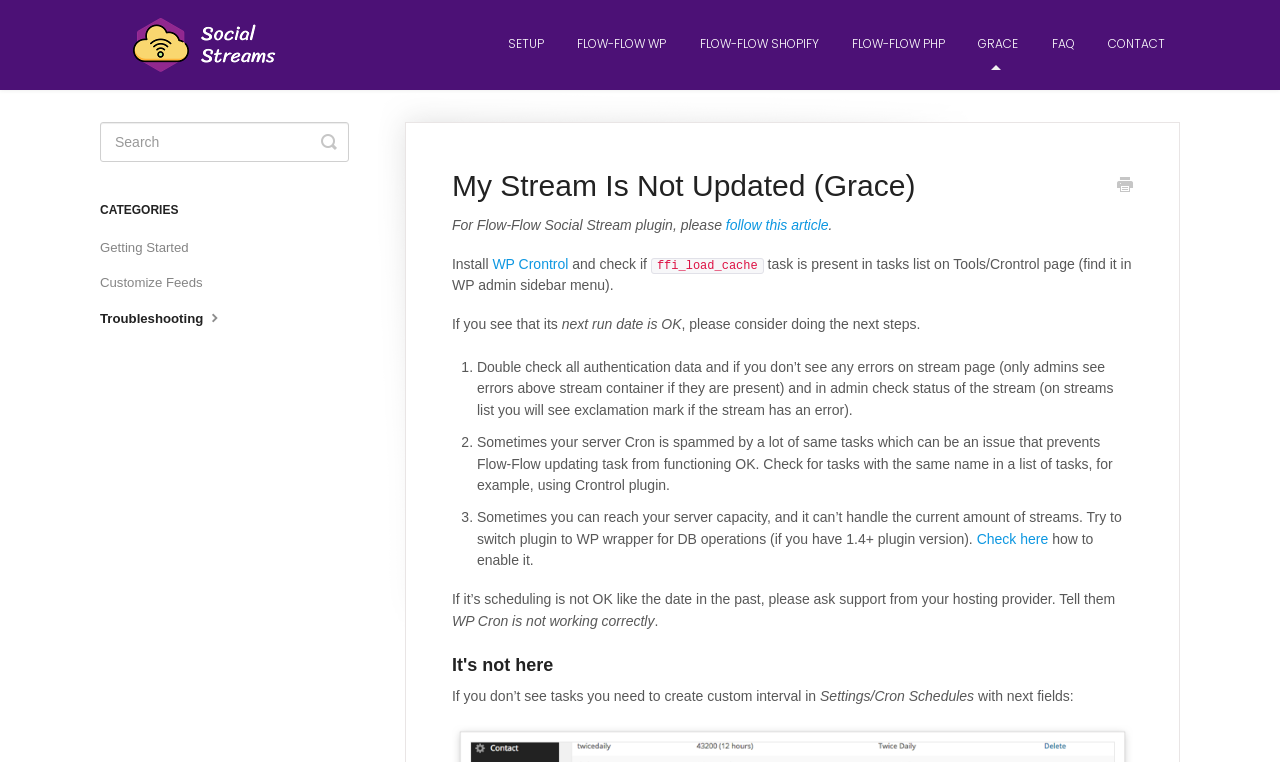Please identify the bounding box coordinates of where to click in order to follow the instruction: "Click on SETUP".

[0.385, 0.024, 0.437, 0.092]